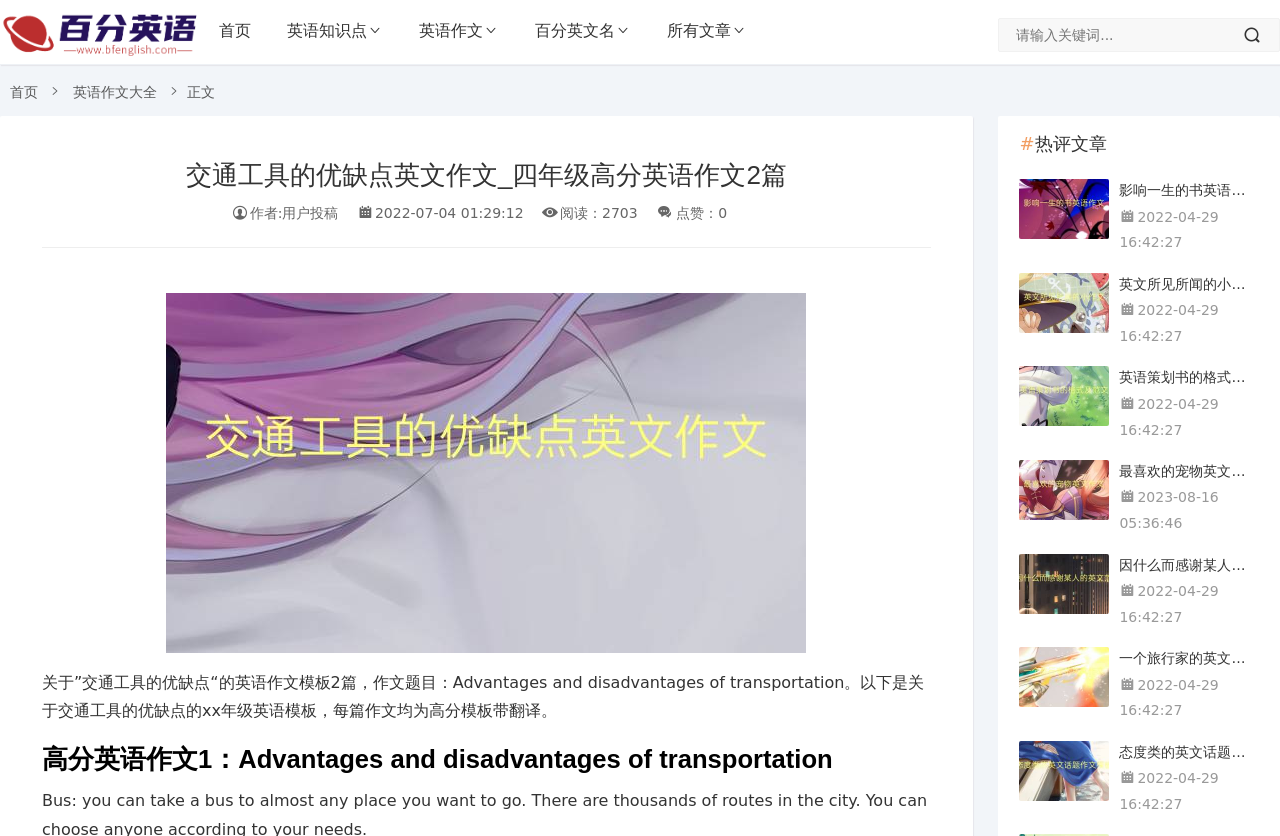Find the bounding box coordinates of the element I should click to carry out the following instruction: "Browse the related article '英文所见所闻的小作文_六年级高分英语作文2篇'".

[0.796, 0.326, 0.984, 0.418]